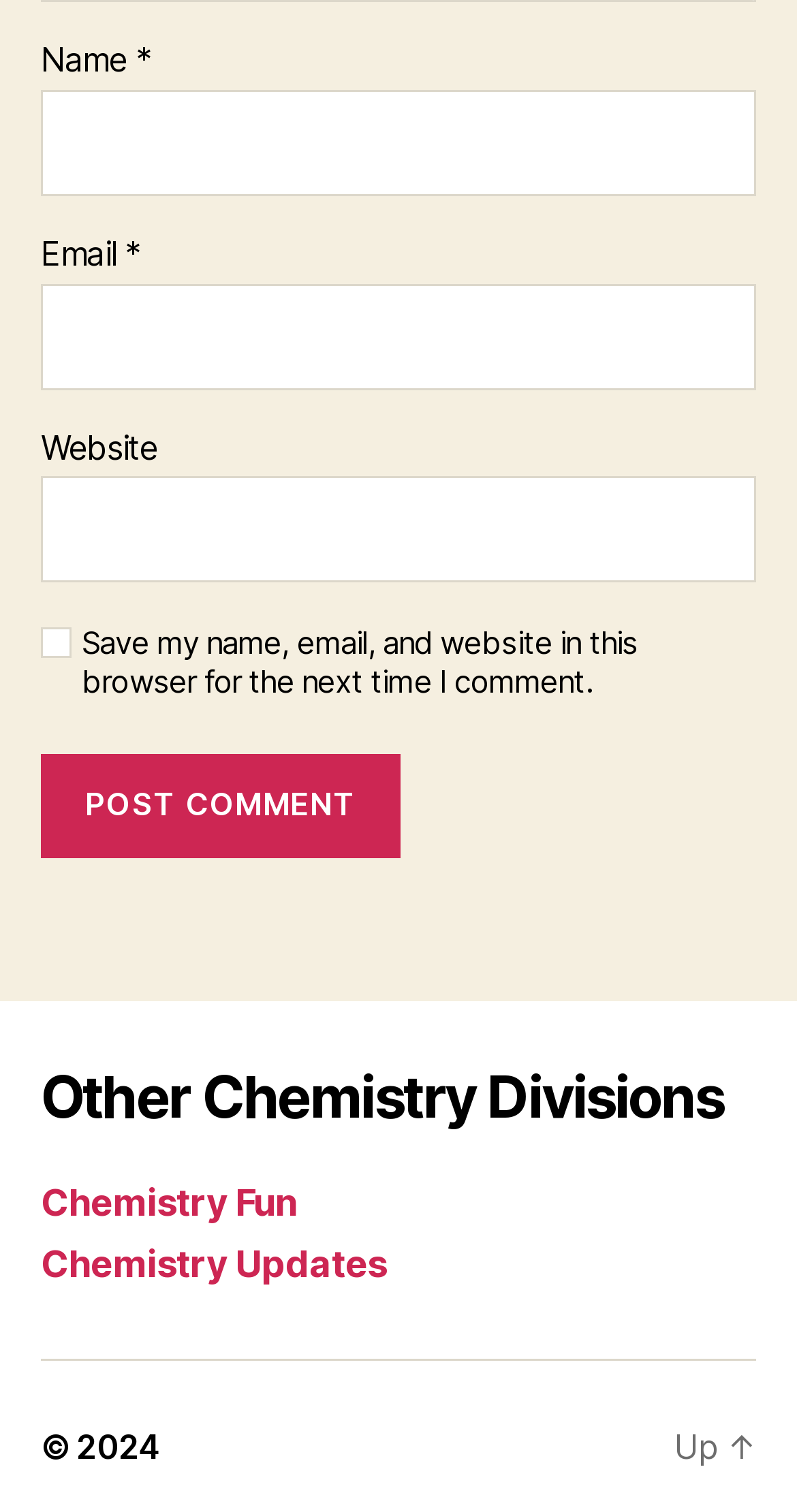Please find the bounding box coordinates of the clickable region needed to complete the following instruction: "Visit Chemistry Fun". The bounding box coordinates must consist of four float numbers between 0 and 1, i.e., [left, top, right, bottom].

[0.051, 0.782, 0.373, 0.81]